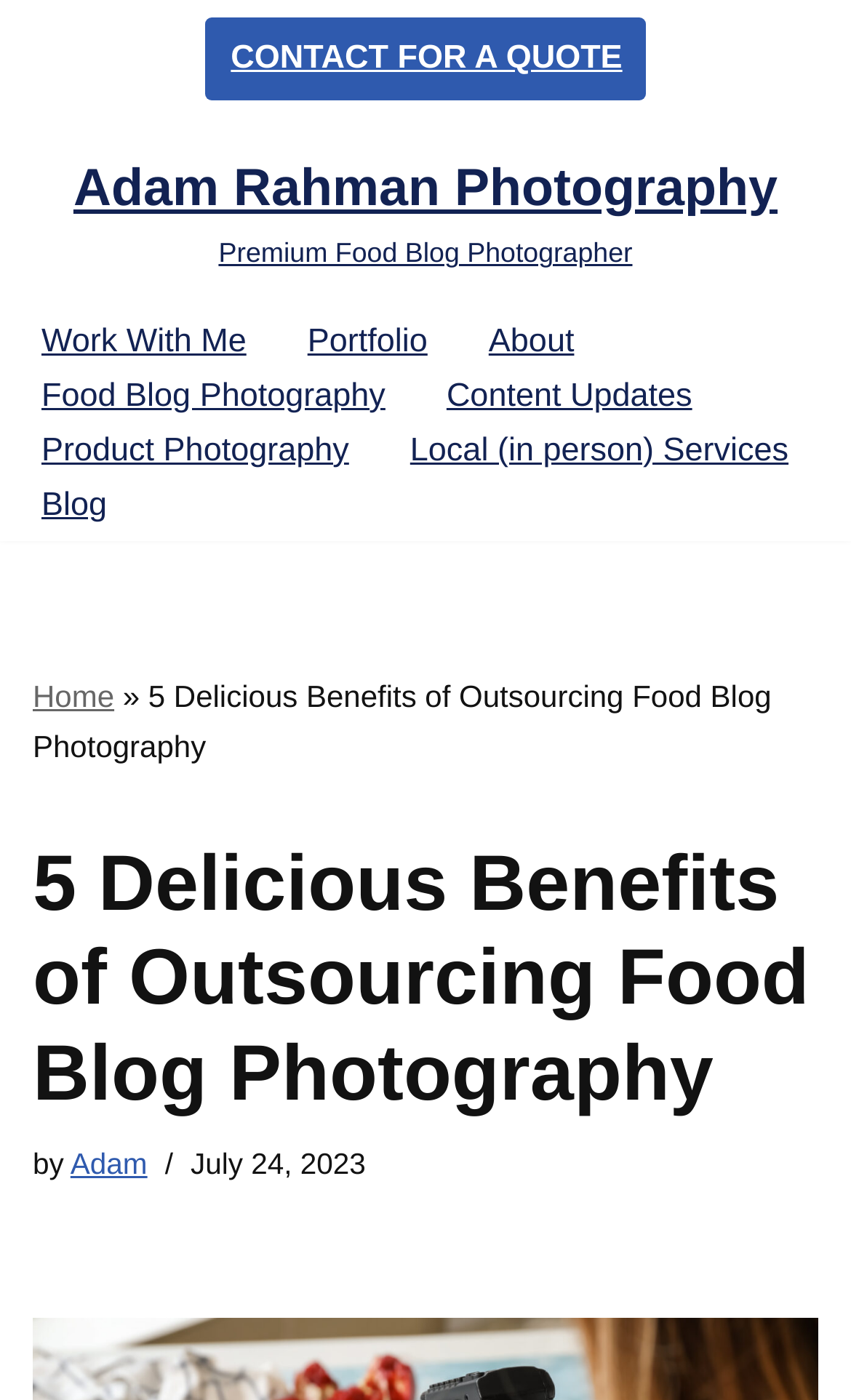Please determine the bounding box coordinates, formatted as (top-left x, top-left y, bottom-right x, bottom-right y), with all values as floating point numbers between 0 and 1. Identify the bounding box of the region described as: Portfolio

[0.361, 0.225, 0.502, 0.264]